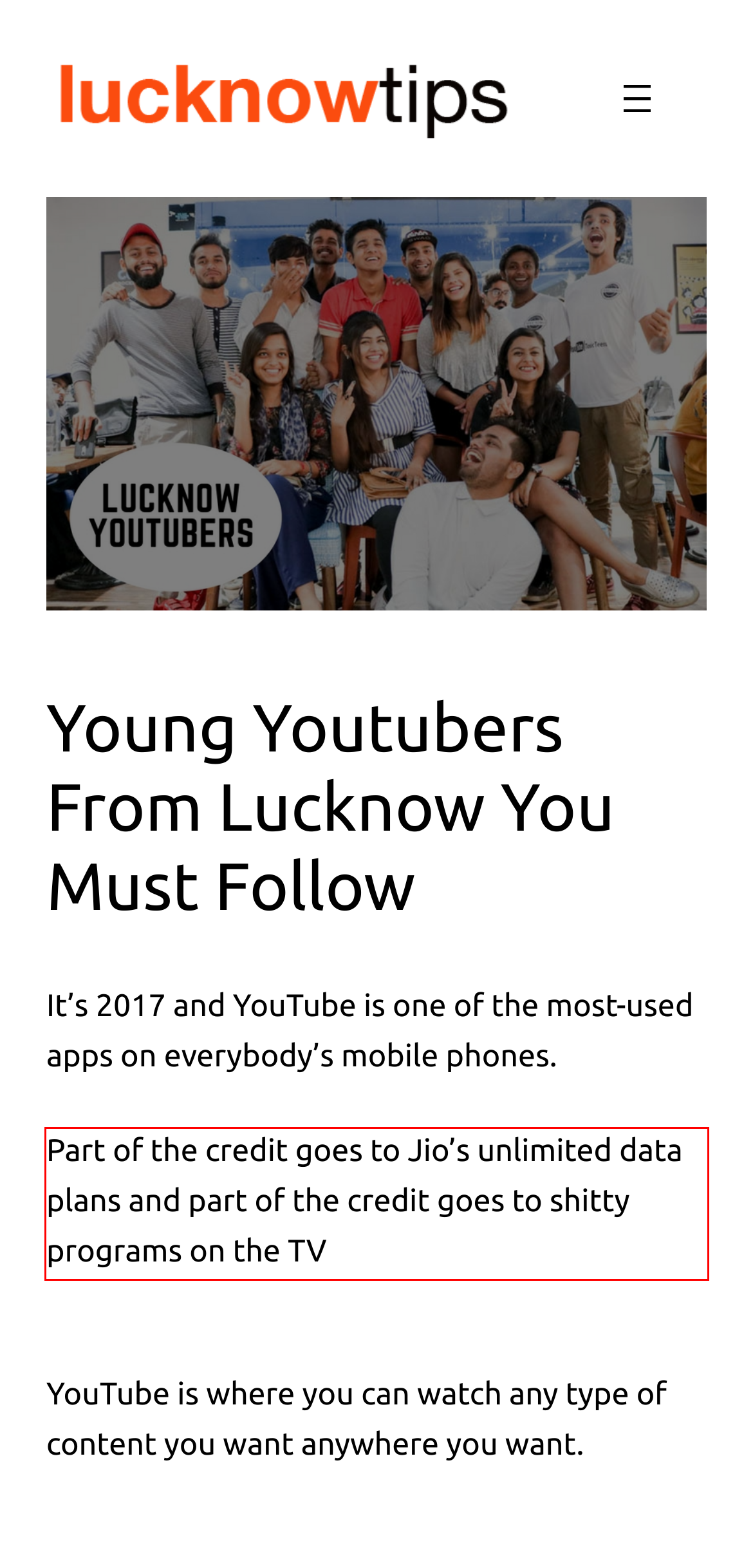In the given screenshot, locate the red bounding box and extract the text content from within it.

Part of the credit goes to Jio’s unlimited data plans and part of the credit goes to shitty programs on the TV